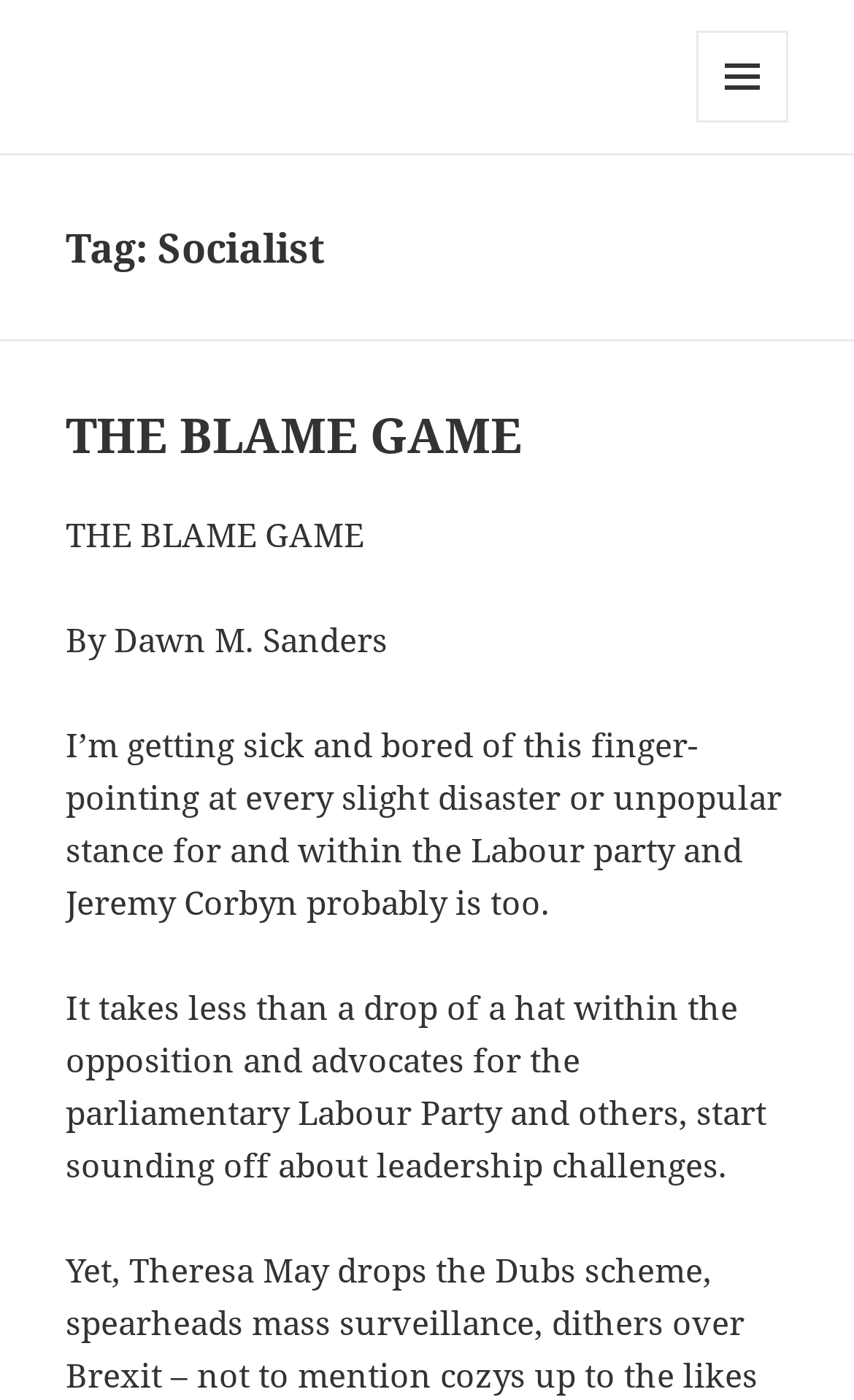Determine the bounding box coordinates for the UI element described. Format the coordinates as (top-left x, top-left y, bottom-right x, bottom-right y) and ensure all values are between 0 and 1. Element description: THE BLAME GAME

[0.077, 0.286, 0.61, 0.333]